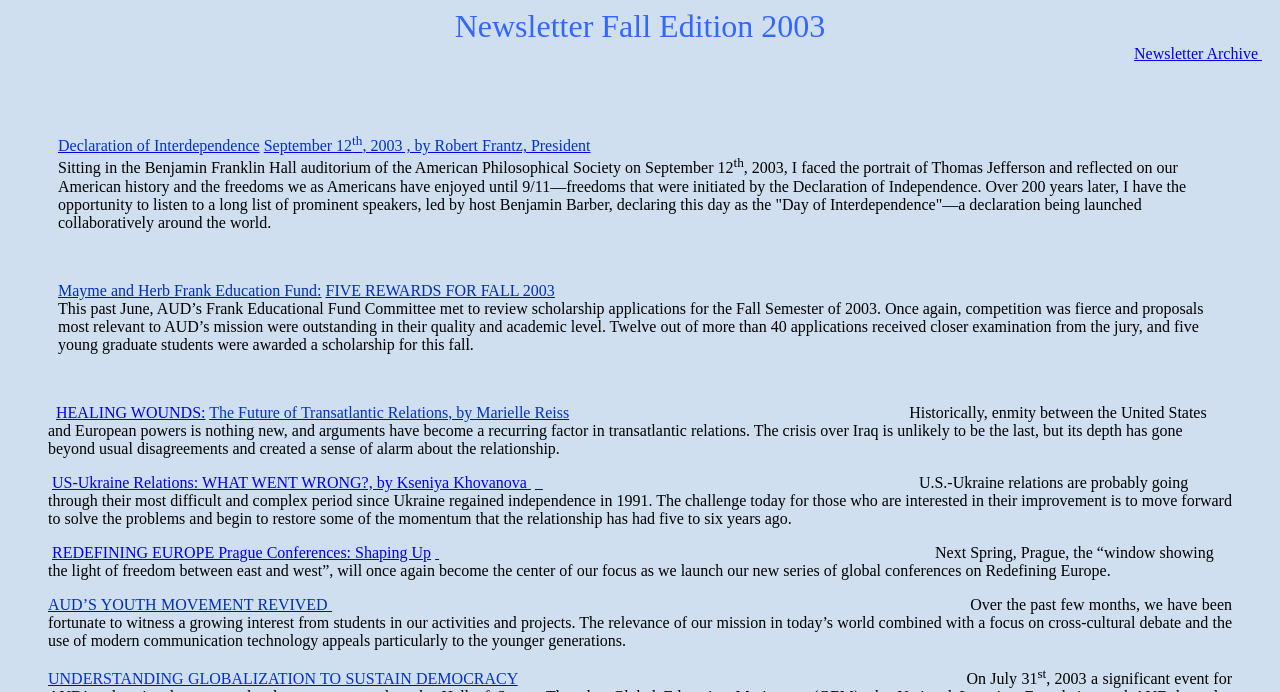Please indicate the bounding box coordinates of the element's region to be clicked to achieve the instruction: "explore the future of transatlantic relations". Provide the coordinates as four float numbers between 0 and 1, i.e., [left, top, right, bottom].

[0.163, 0.583, 0.445, 0.608]